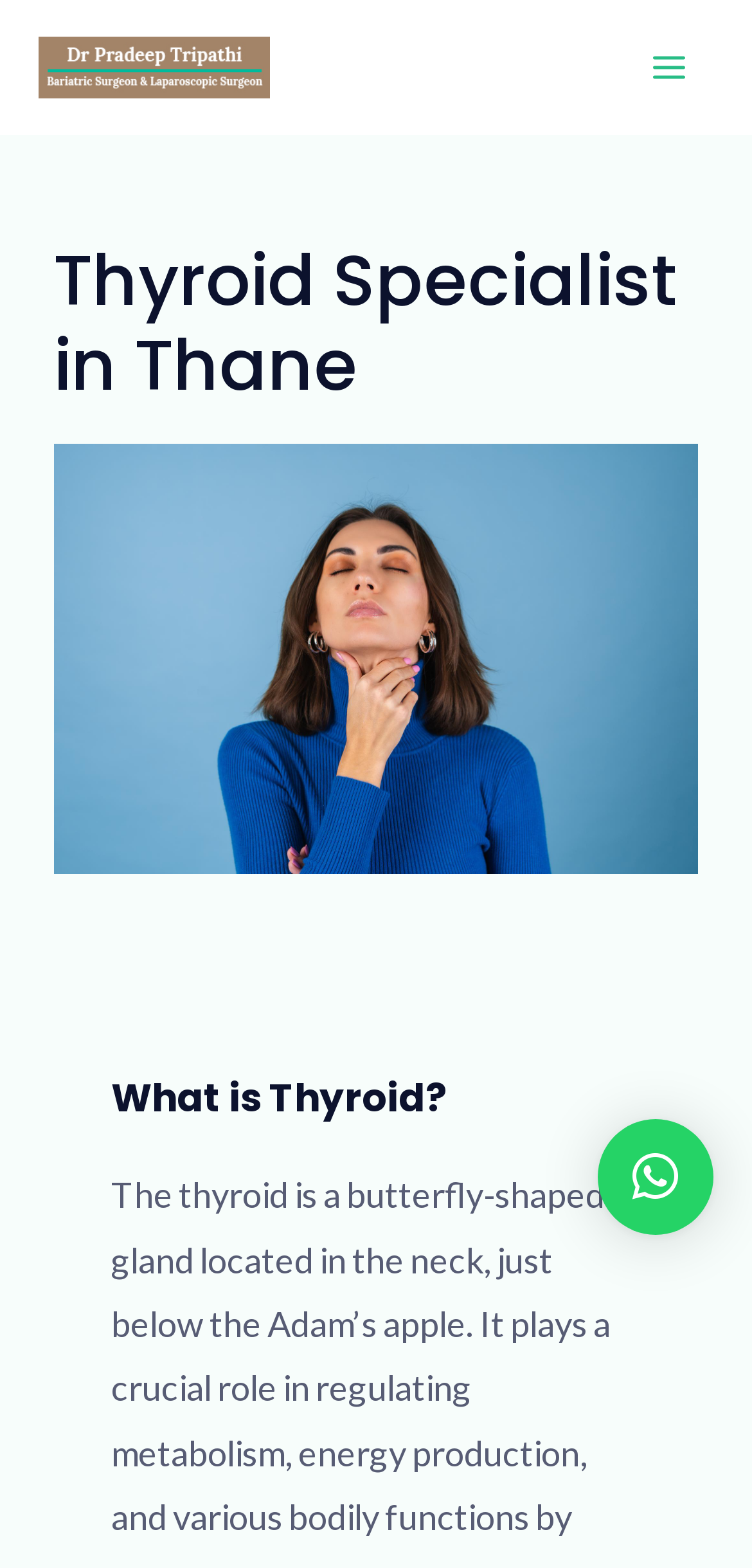Extract the bounding box coordinates for the described element: "alt="Best Laparoscopic Surgeon in Mumbai"". The coordinates should be represented as four float numbers between 0 and 1: [left, top, right, bottom].

[0.051, 0.027, 0.359, 0.054]